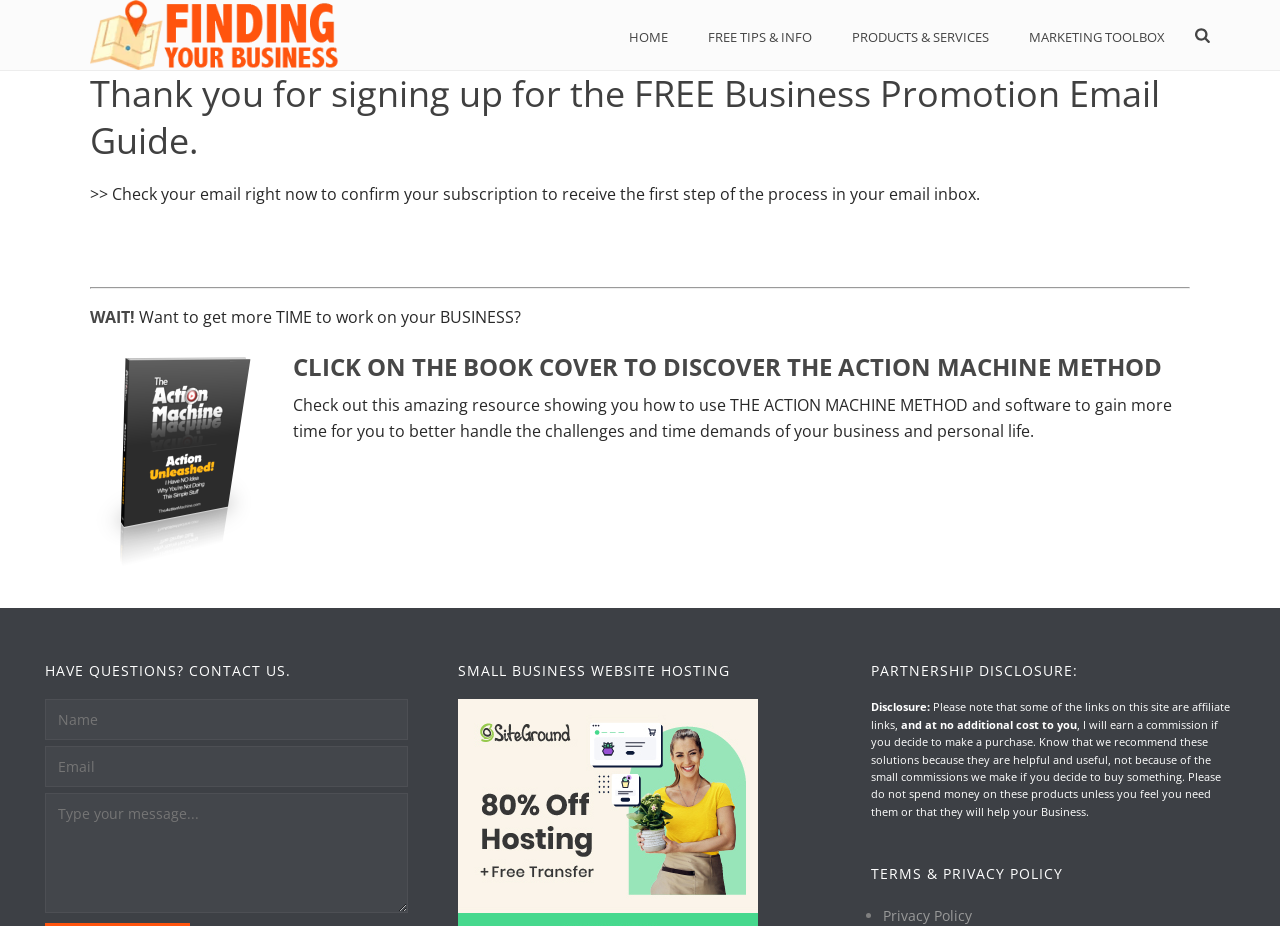What should I check in my email inbox?
Using the image as a reference, answer with just one word or a short phrase.

Confirmation of subscription